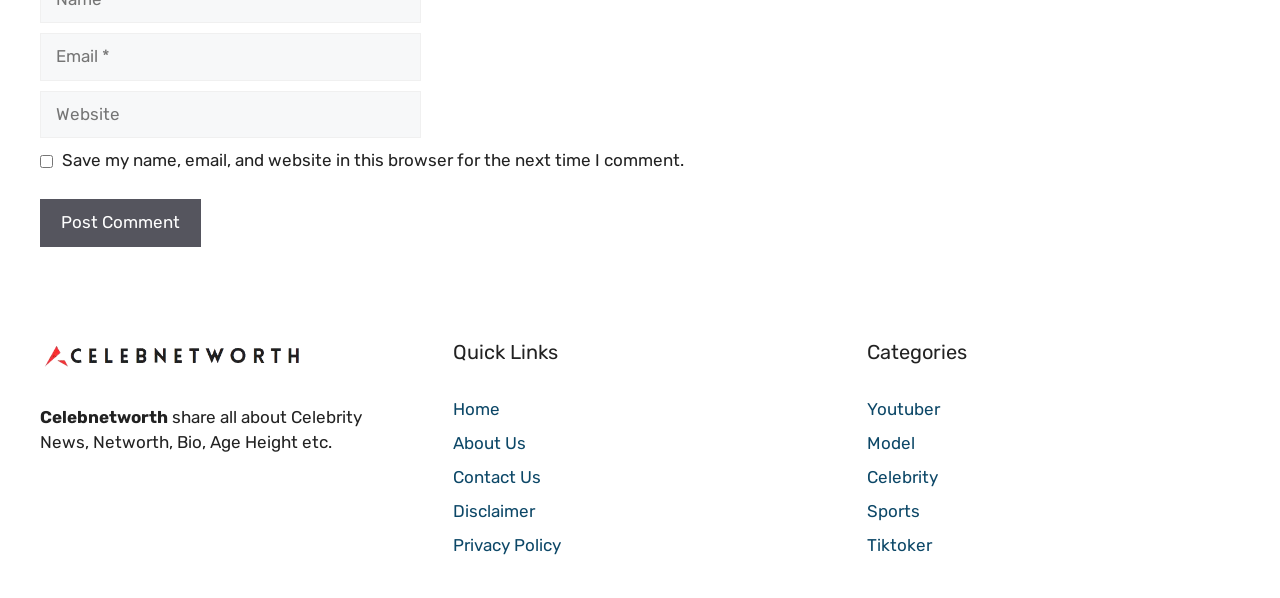Given the description "Sports", determine the bounding box of the corresponding UI element.

[0.677, 0.837, 0.718, 0.871]